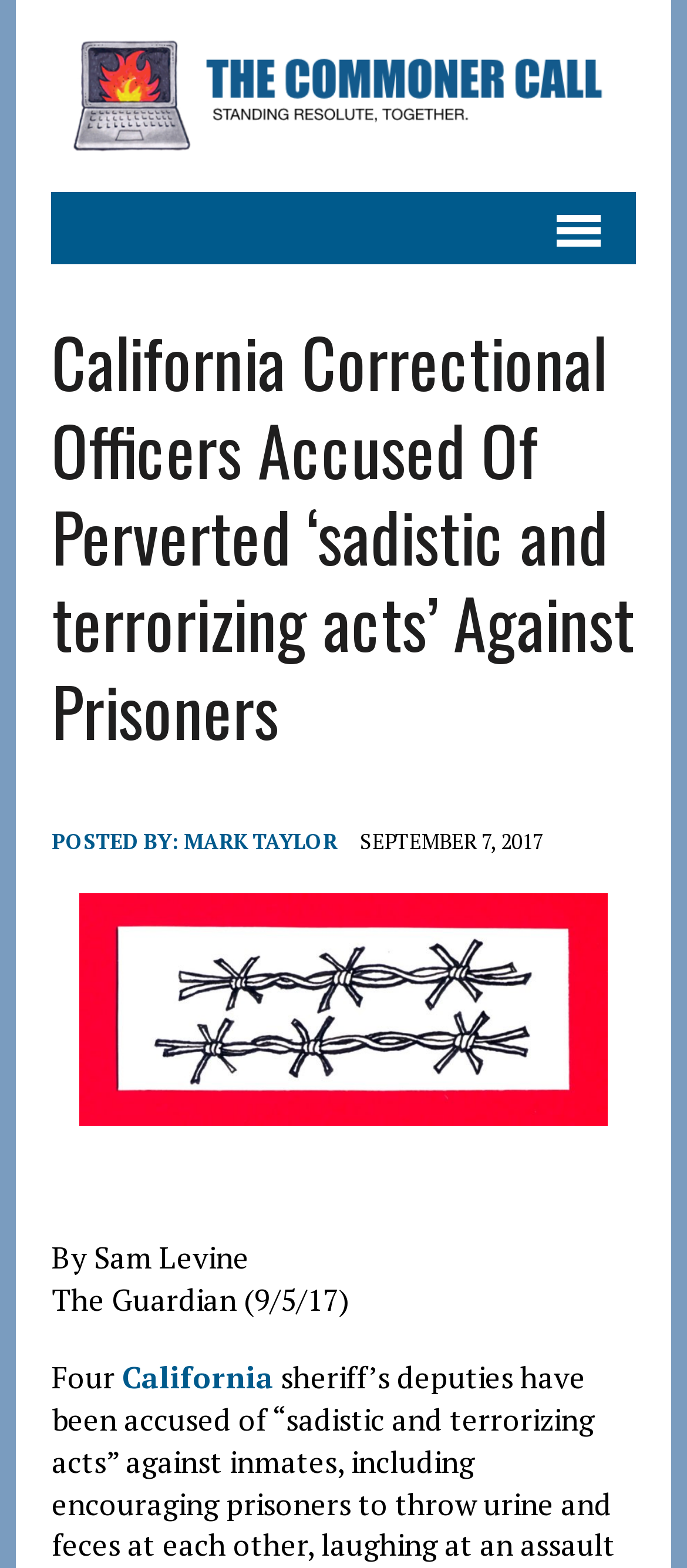What is the name of the publication?
Provide a one-word or short-phrase answer based on the image.

The Guardian